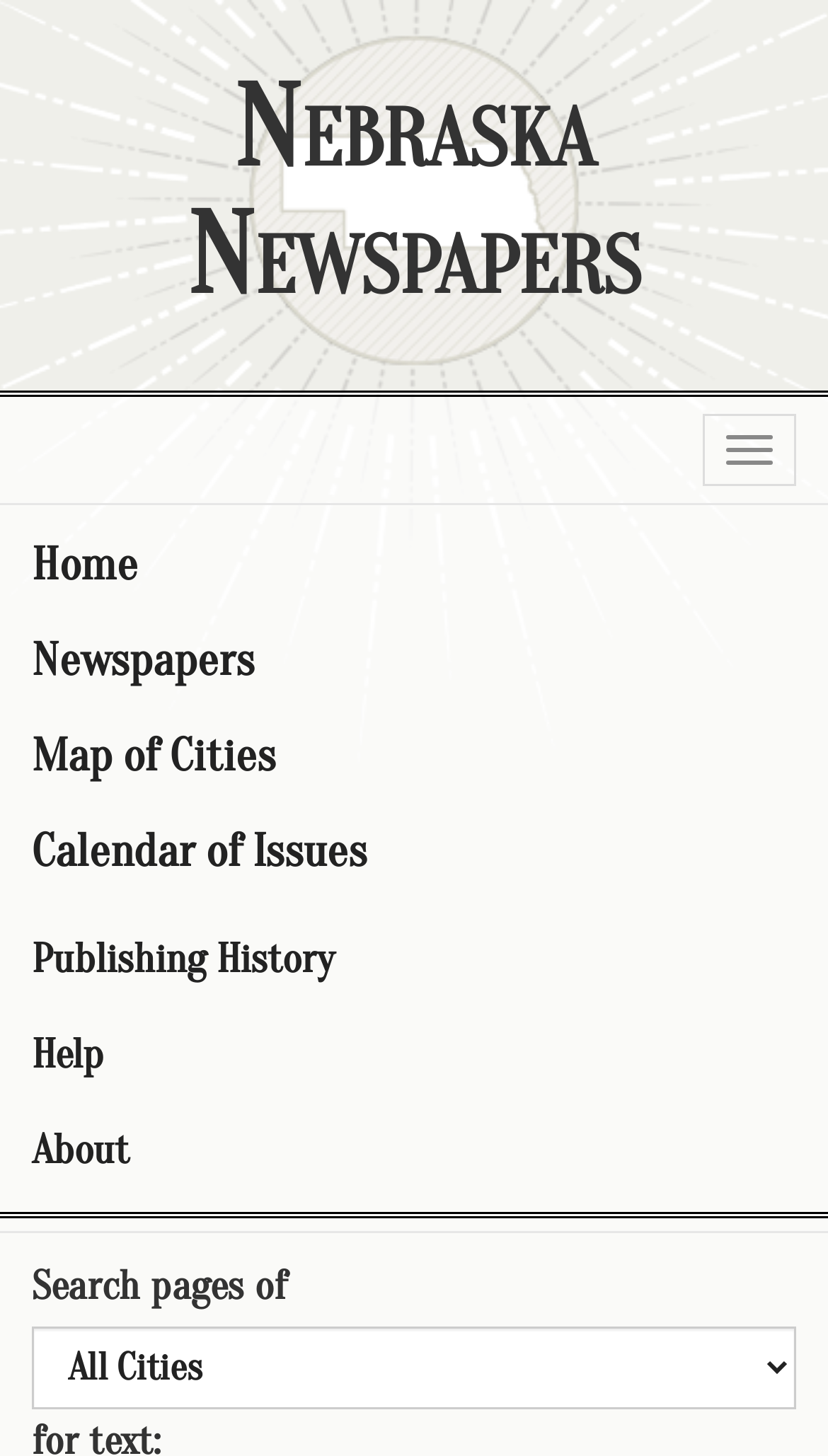Provide the bounding box coordinates of the area you need to click to execute the following instruction: "Search pages of".

[0.038, 0.911, 0.962, 0.968]